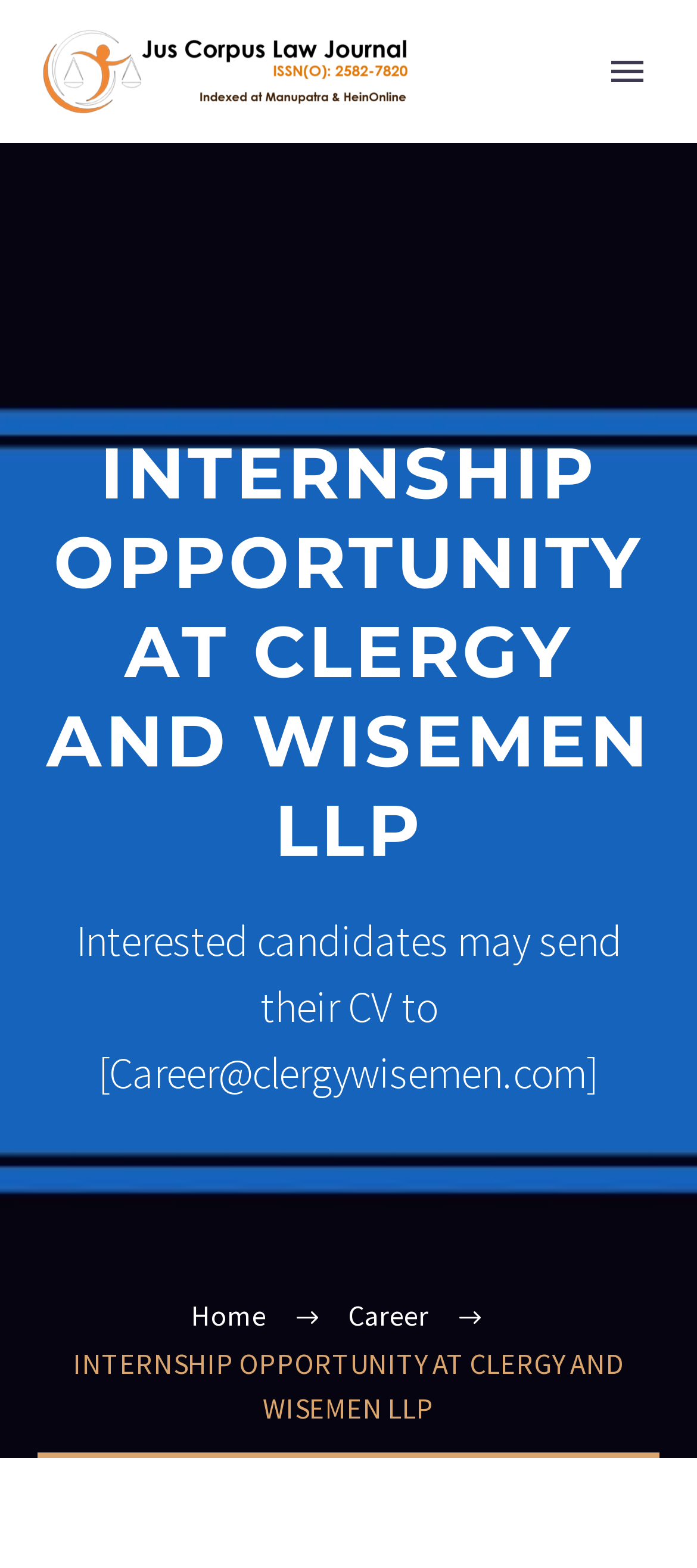Can you give a detailed response to the following question using the information from the image? What is the company offering?

The webpage has a heading 'INTERNSHIP OPPORTUNITY AT CLERGY AND WISEMEN LLP' and a static text 'Interested candidates may send their CV to [Career@clergywisemen.com]', which indicates that the company is offering an internship opportunity.